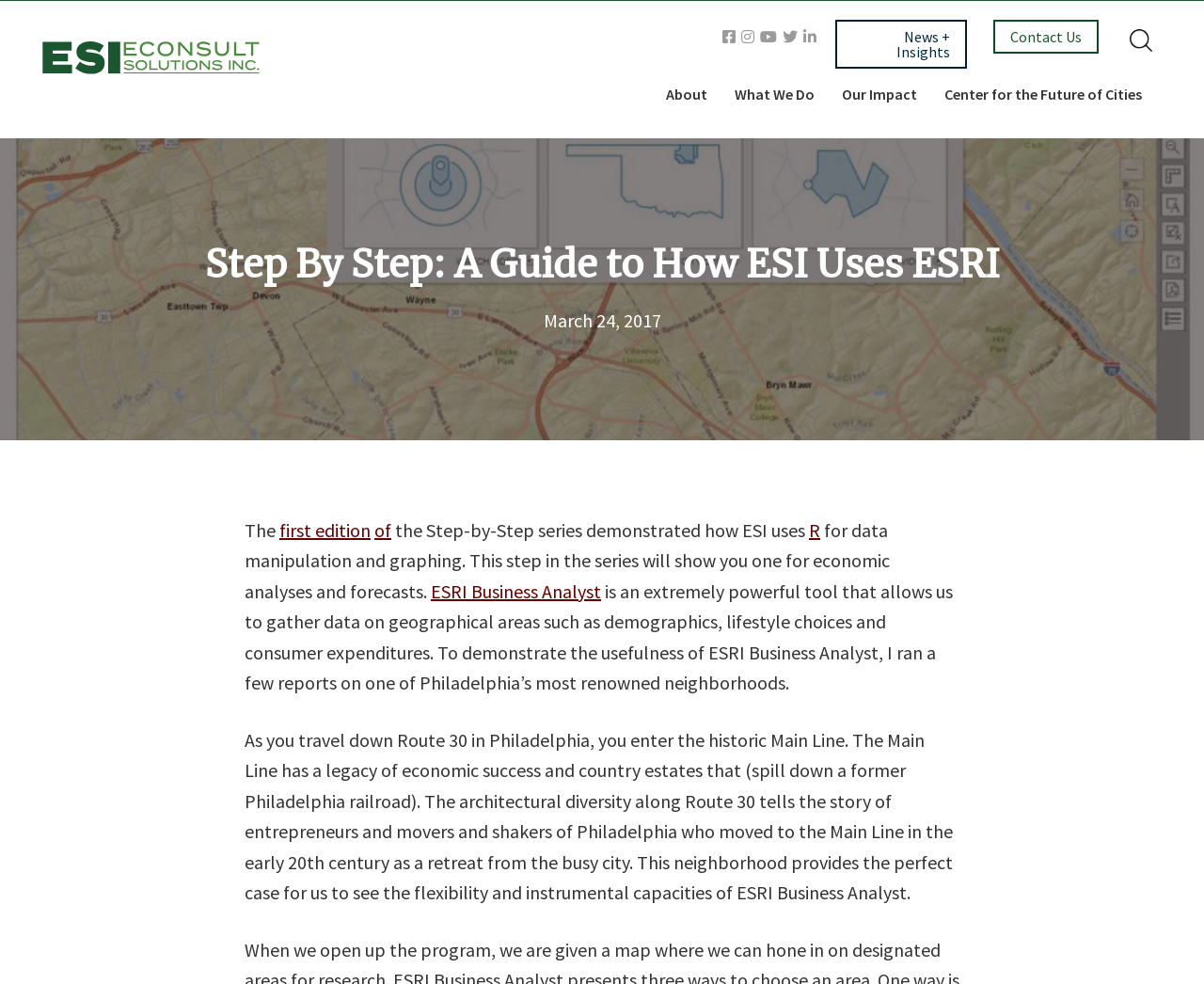Please find the top heading of the webpage and generate its text.

Step By Step: A Guide to How ESI Uses ESRI